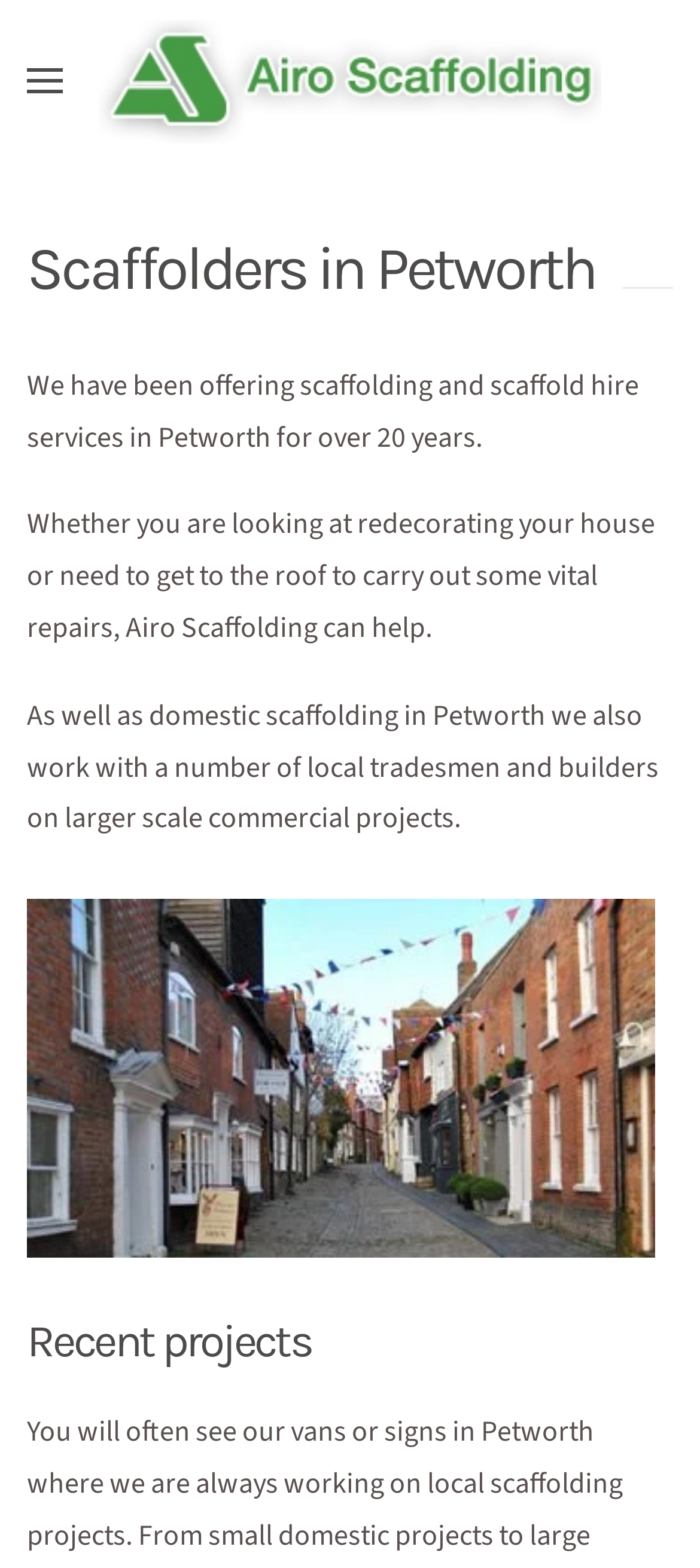Using the element description provided, determine the bounding box coordinates in the format (top-left x, top-left y, bottom-right x, bottom-right y). Ensure that all values are floating point numbers between 0 and 1. Element description: aria-label="Open menu"

[0.038, 0.0, 0.09, 0.103]